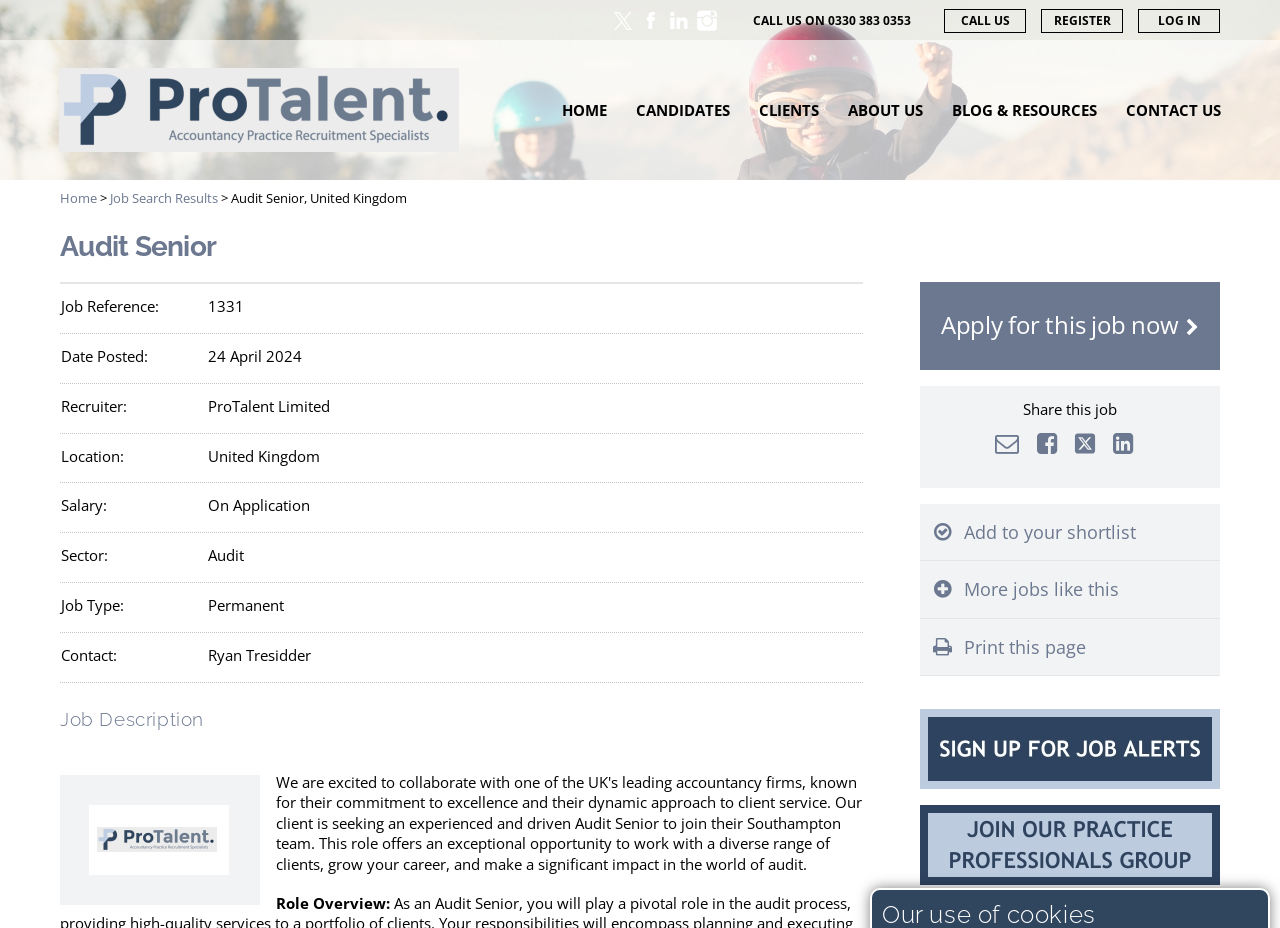Find the bounding box coordinates for the HTML element described in this sentence: "alt="Register for Job Alerts"". Provide the coordinates as four float numbers between 0 and 1, in the format [left, top, right, bottom].

[0.719, 0.764, 0.953, 0.85]